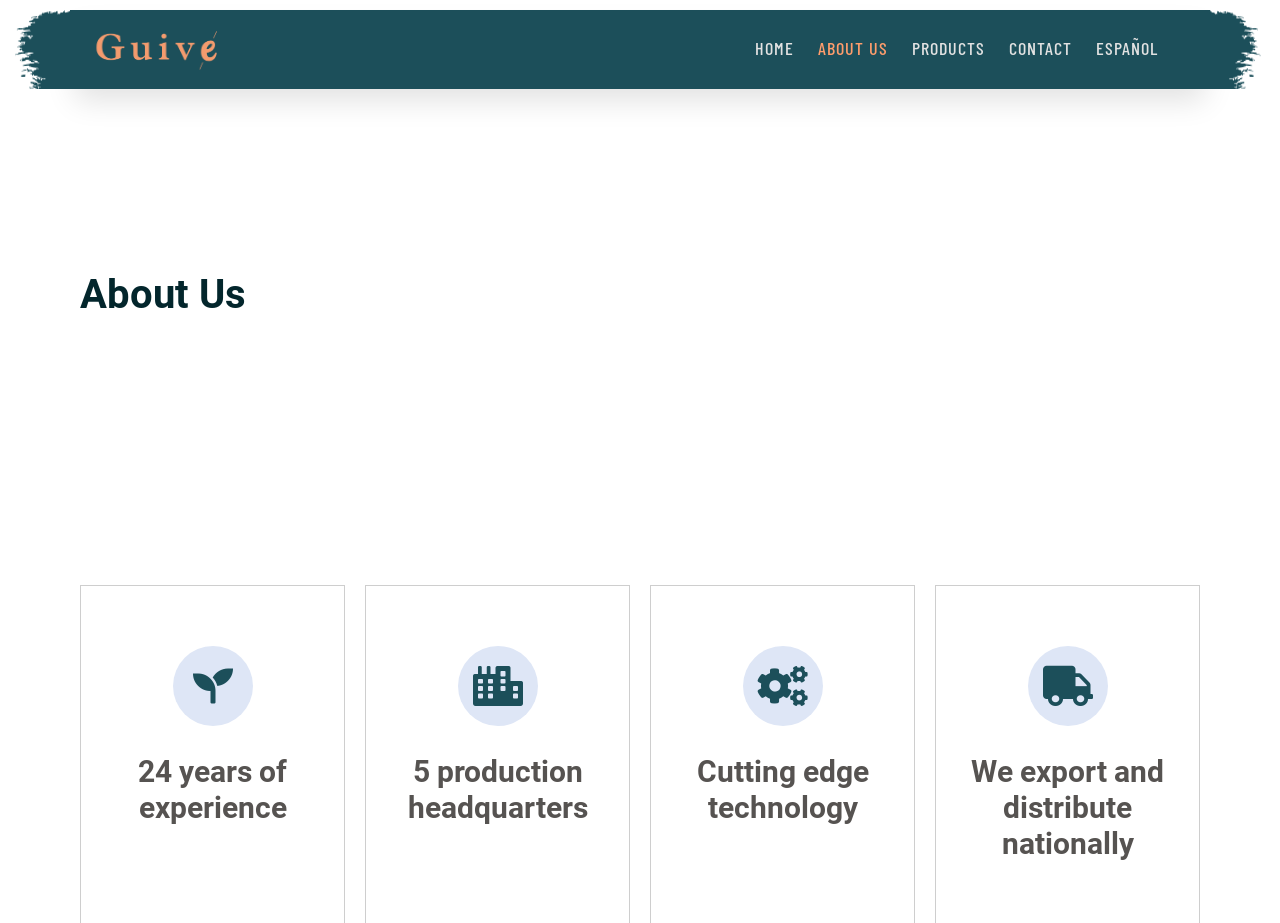Locate the bounding box for the described UI element: "About us". Ensure the coordinates are four float numbers between 0 and 1, formatted as [left, top, right, bottom].

[0.63, 0.026, 0.703, 0.078]